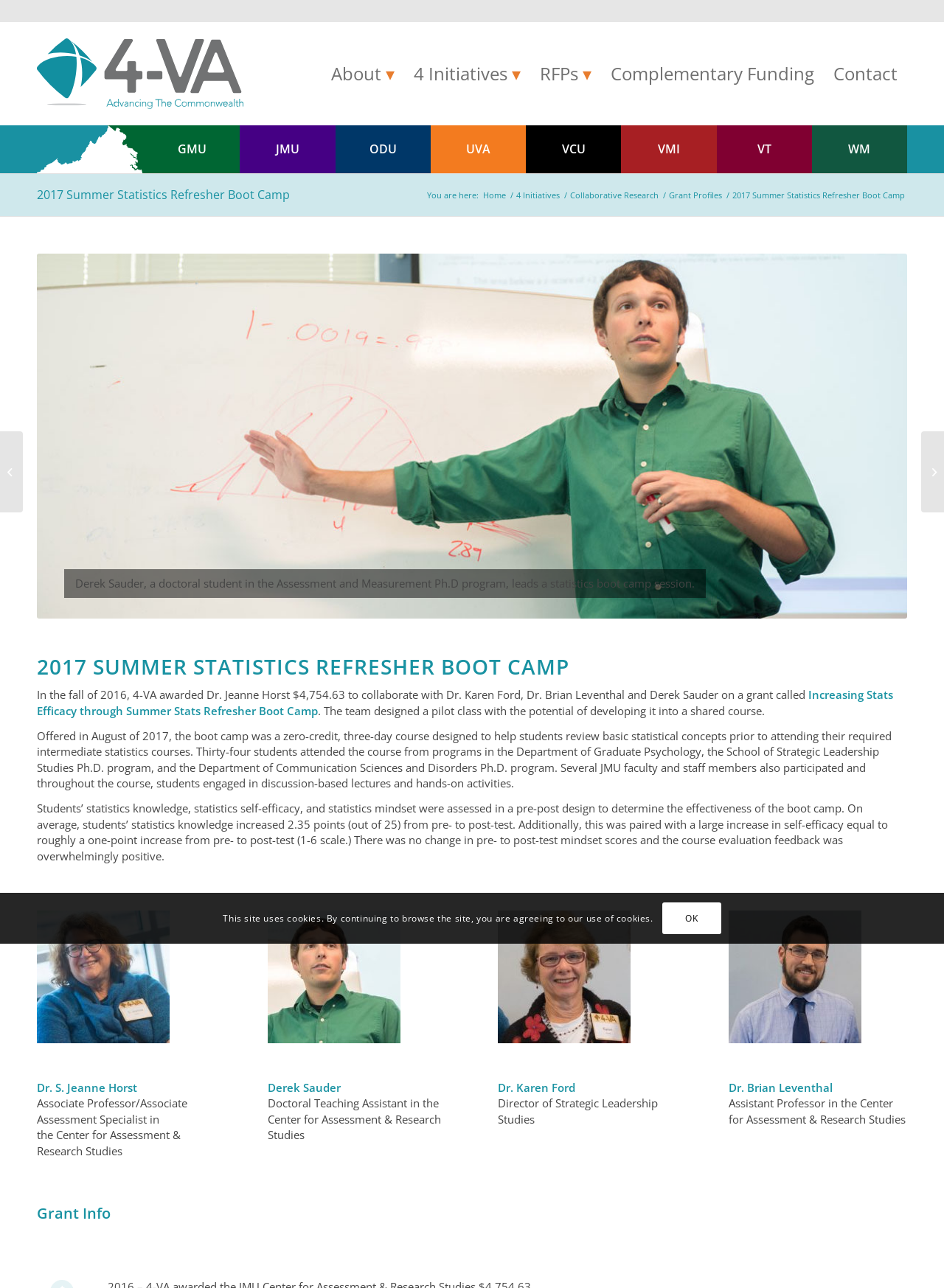Determine the bounding box coordinates of the element's region needed to click to follow the instruction: "Read more about the '2017 Summer Statistics Refresher Boot Camp'". Provide these coordinates as four float numbers between 0 and 1, formatted as [left, top, right, bottom].

[0.039, 0.141, 0.961, 0.162]